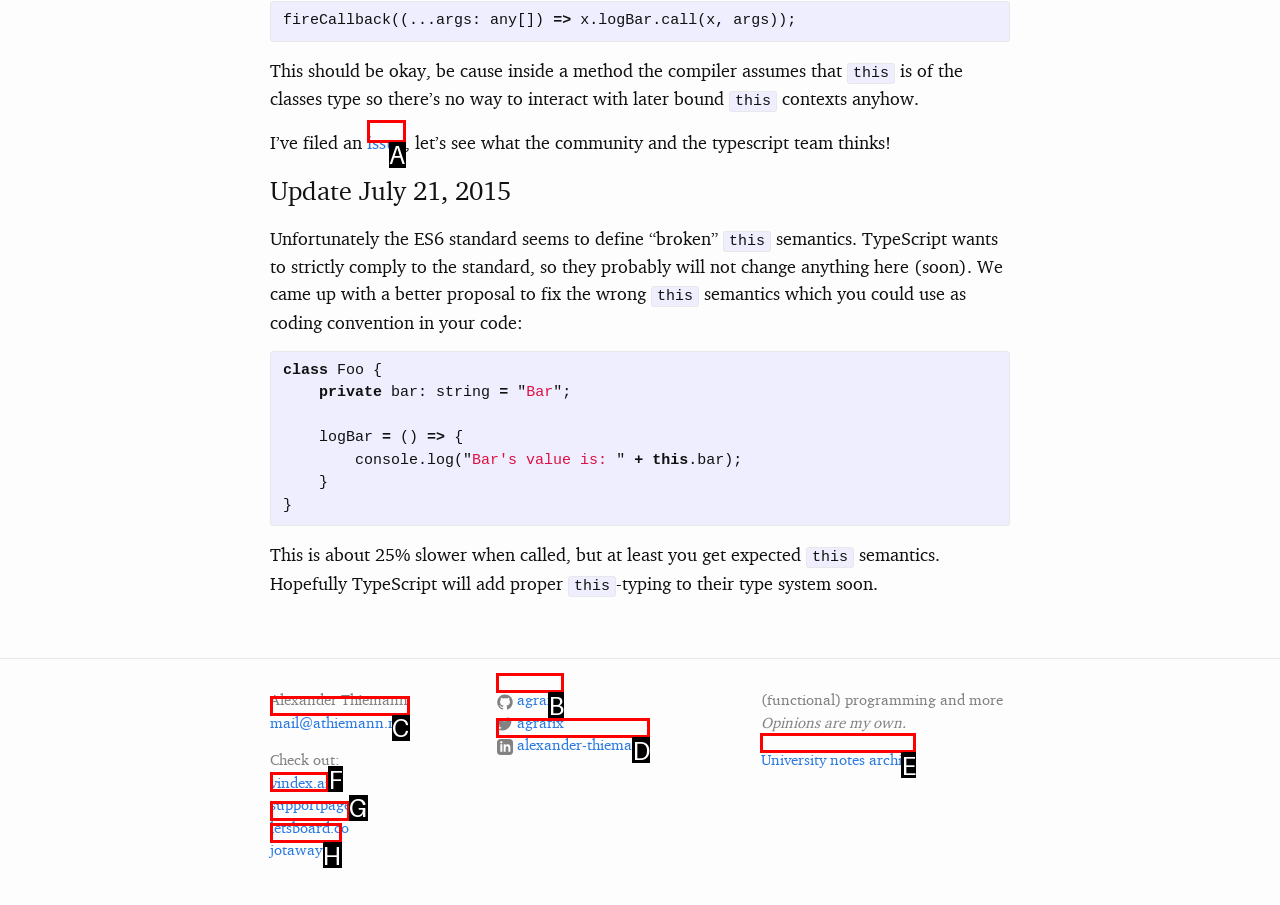From the given options, choose the one to complete the task: visit the website 'vindex.ai'
Indicate the letter of the correct option.

F